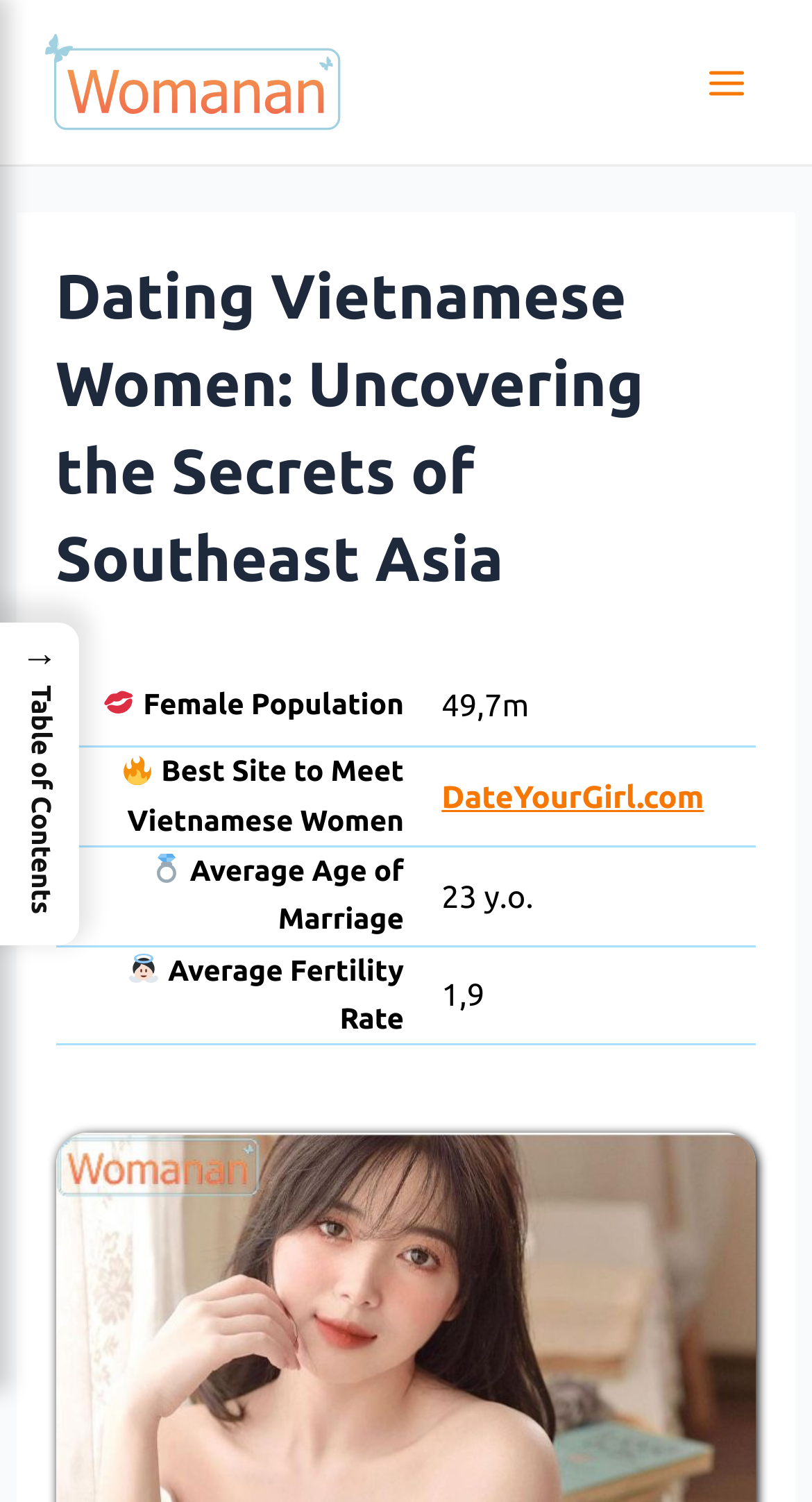What is the recommended site to meet Vietnamese women?
Please provide a single word or phrase based on the screenshot.

DateYourGirl.com